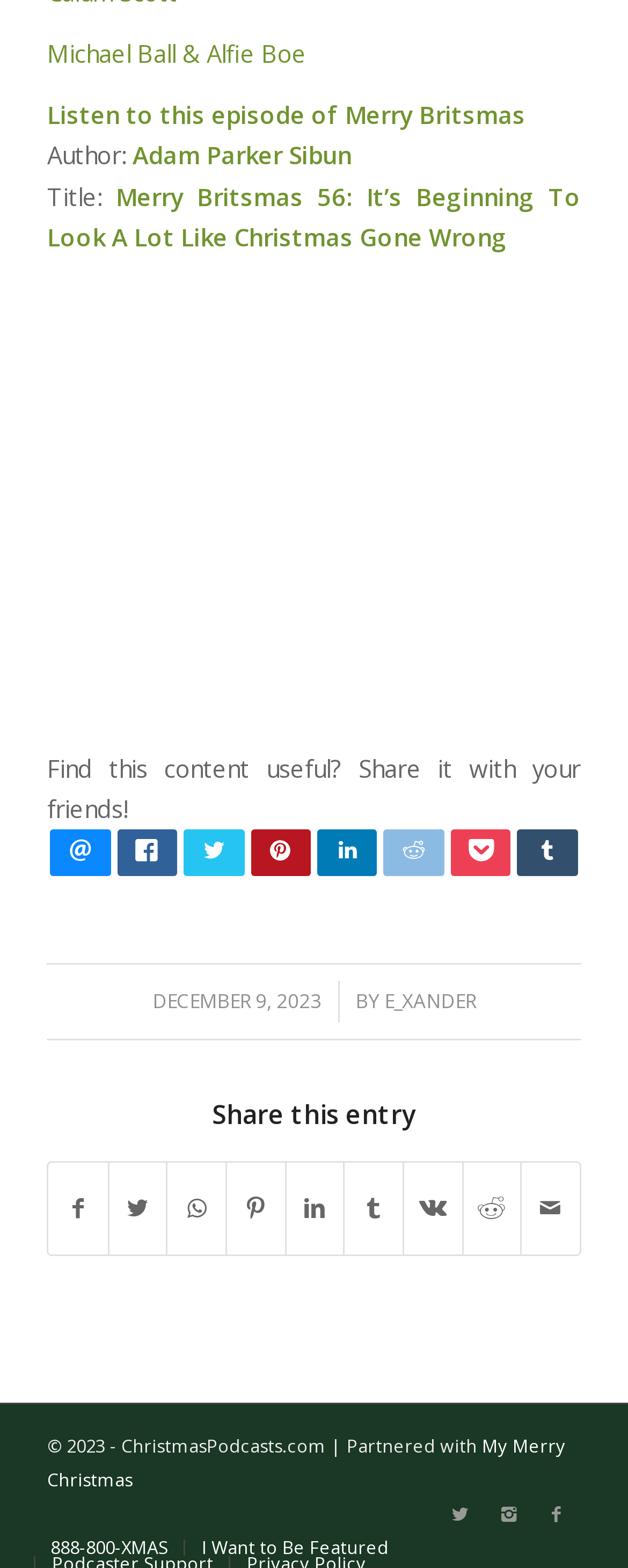Please find the bounding box coordinates of the element that must be clicked to perform the given instruction: "Contact via 888-800-XMAS". The coordinates should be four float numbers from 0 to 1, i.e., [left, top, right, bottom].

[0.08, 0.979, 0.267, 0.994]